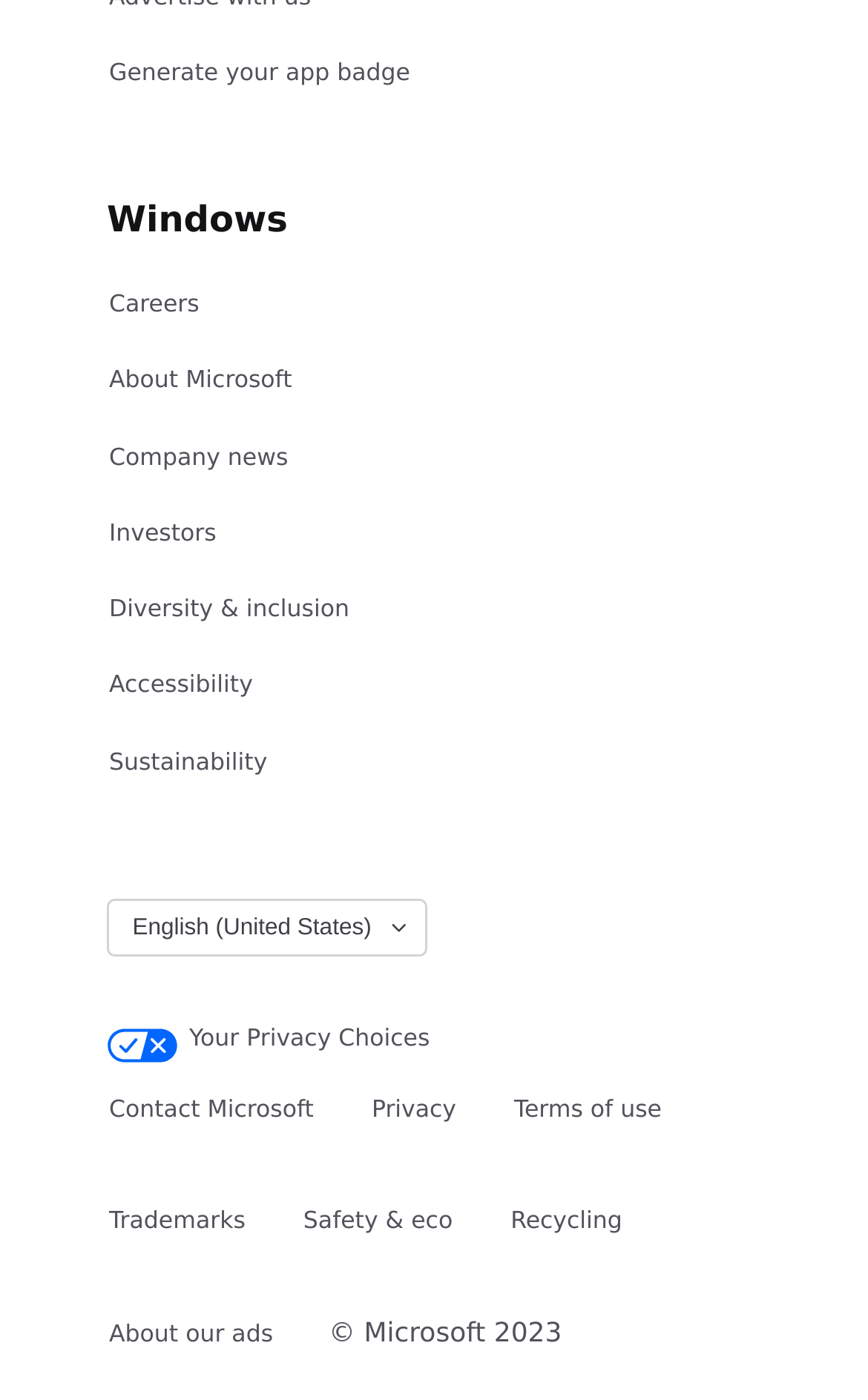Answer the question in one word or a short phrase:
What is the purpose of the 'Generate your app badge' link?

To generate an app badge